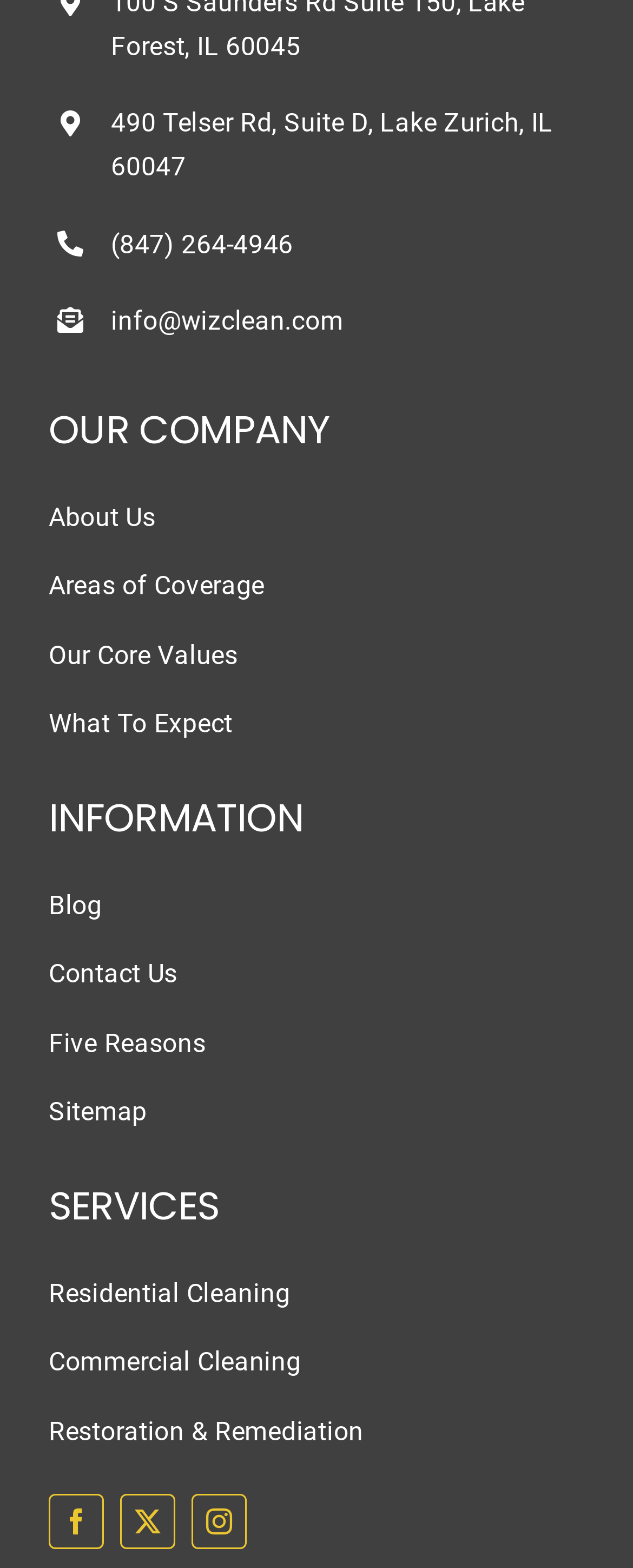Identify the bounding box coordinates of the part that should be clicked to carry out this instruction: "contact us".

[0.077, 0.607, 0.923, 0.636]